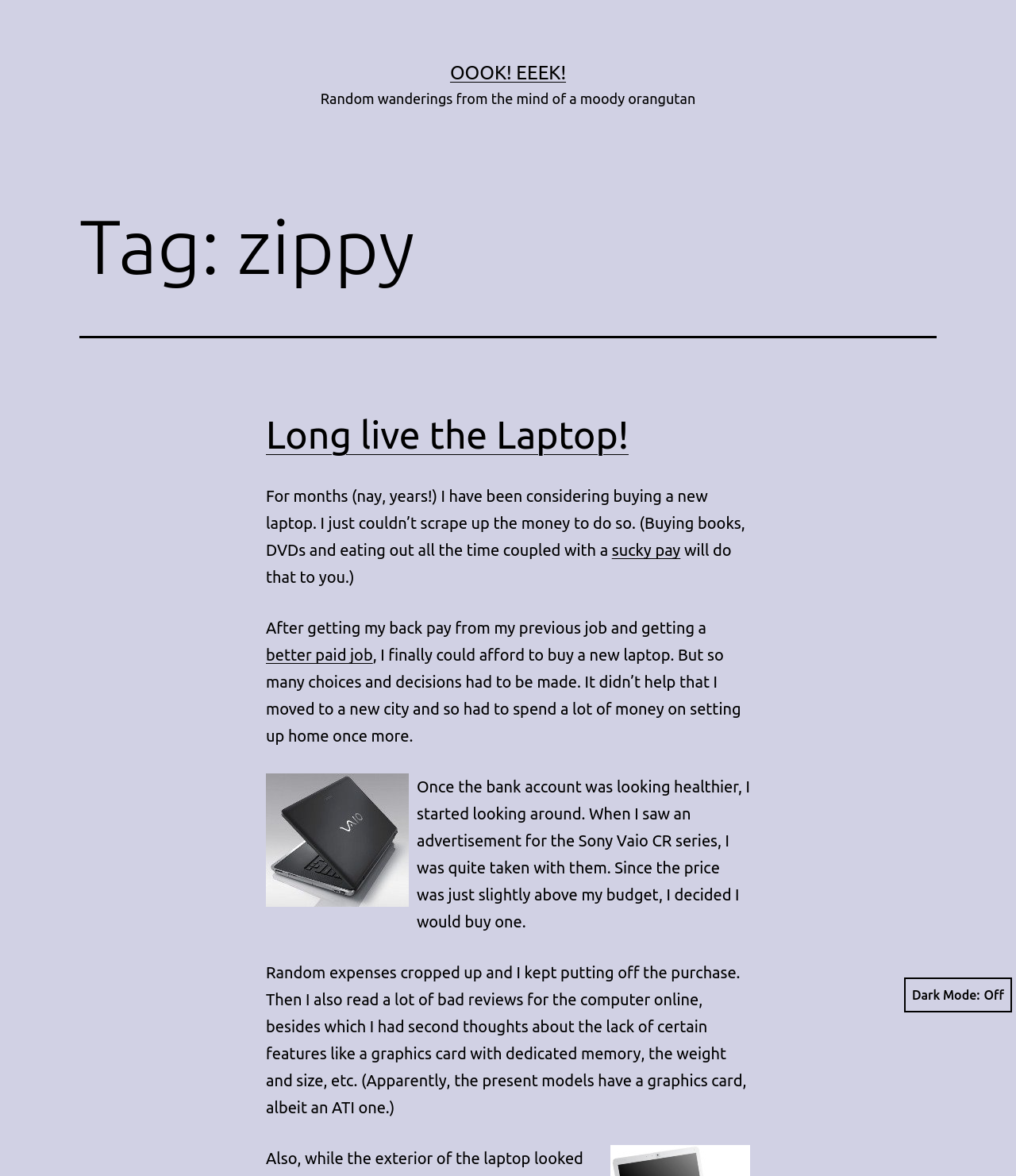Find the bounding box of the UI element described as: "Long live the Laptop!". The bounding box coordinates should be given as four float values between 0 and 1, i.e., [left, top, right, bottom].

[0.262, 0.351, 0.619, 0.388]